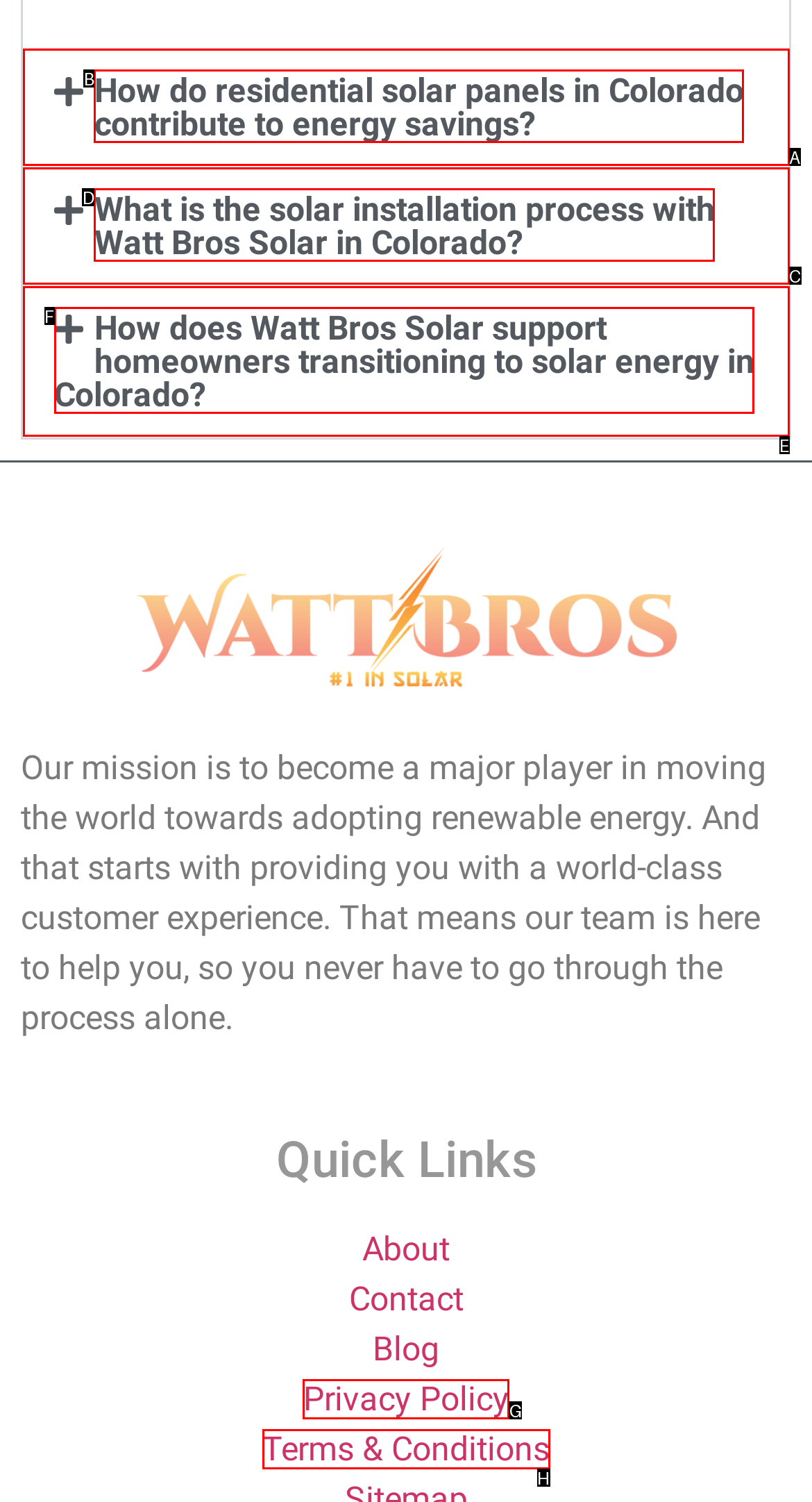Find the HTML element that suits the description: Privacy Policy
Indicate your answer with the letter of the matching option from the choices provided.

G